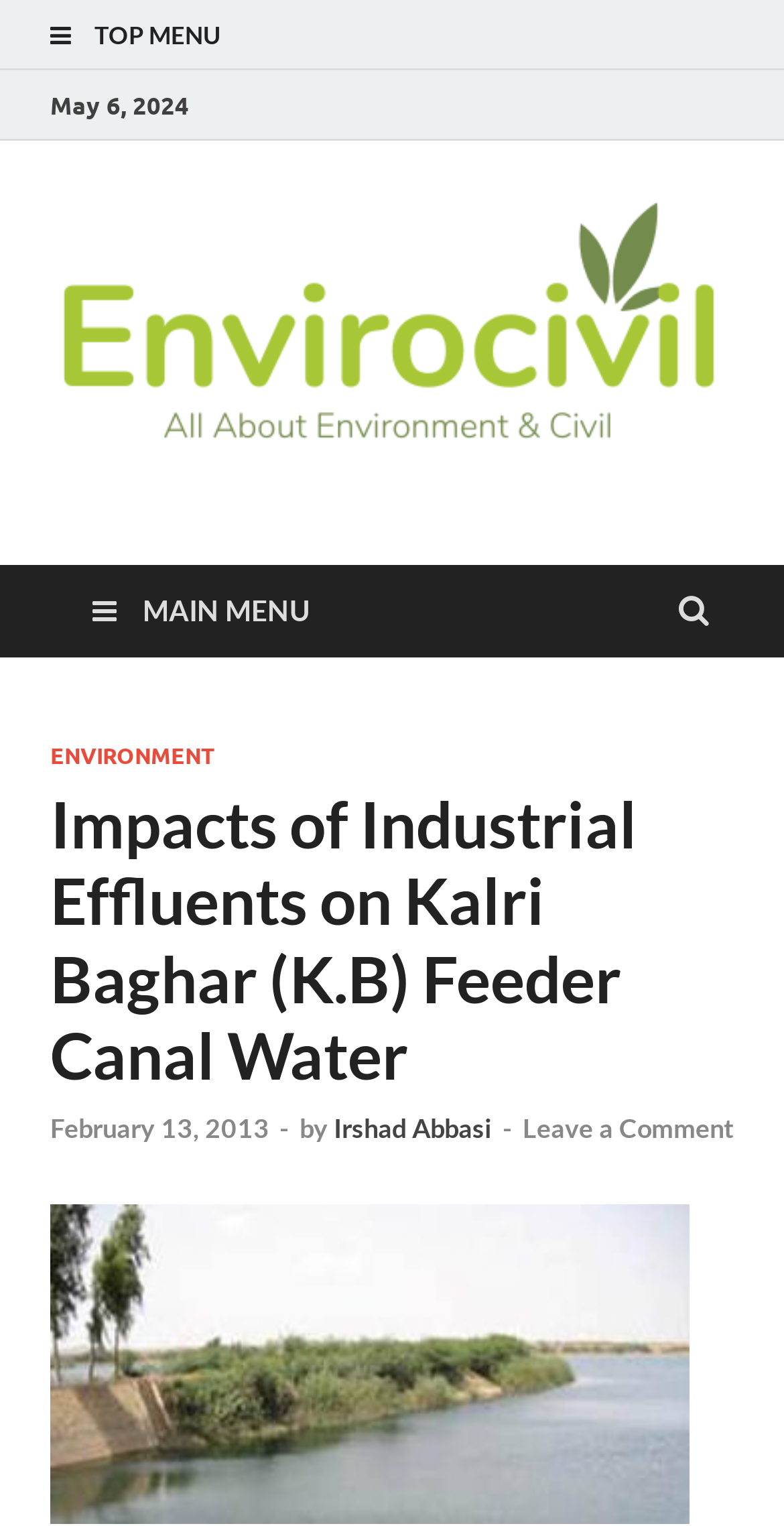Determine the bounding box coordinates of the clickable region to execute the instruction: "read article by Irshad Abbasi". The coordinates should be four float numbers between 0 and 1, denoted as [left, top, right, bottom].

[0.426, 0.728, 0.628, 0.749]